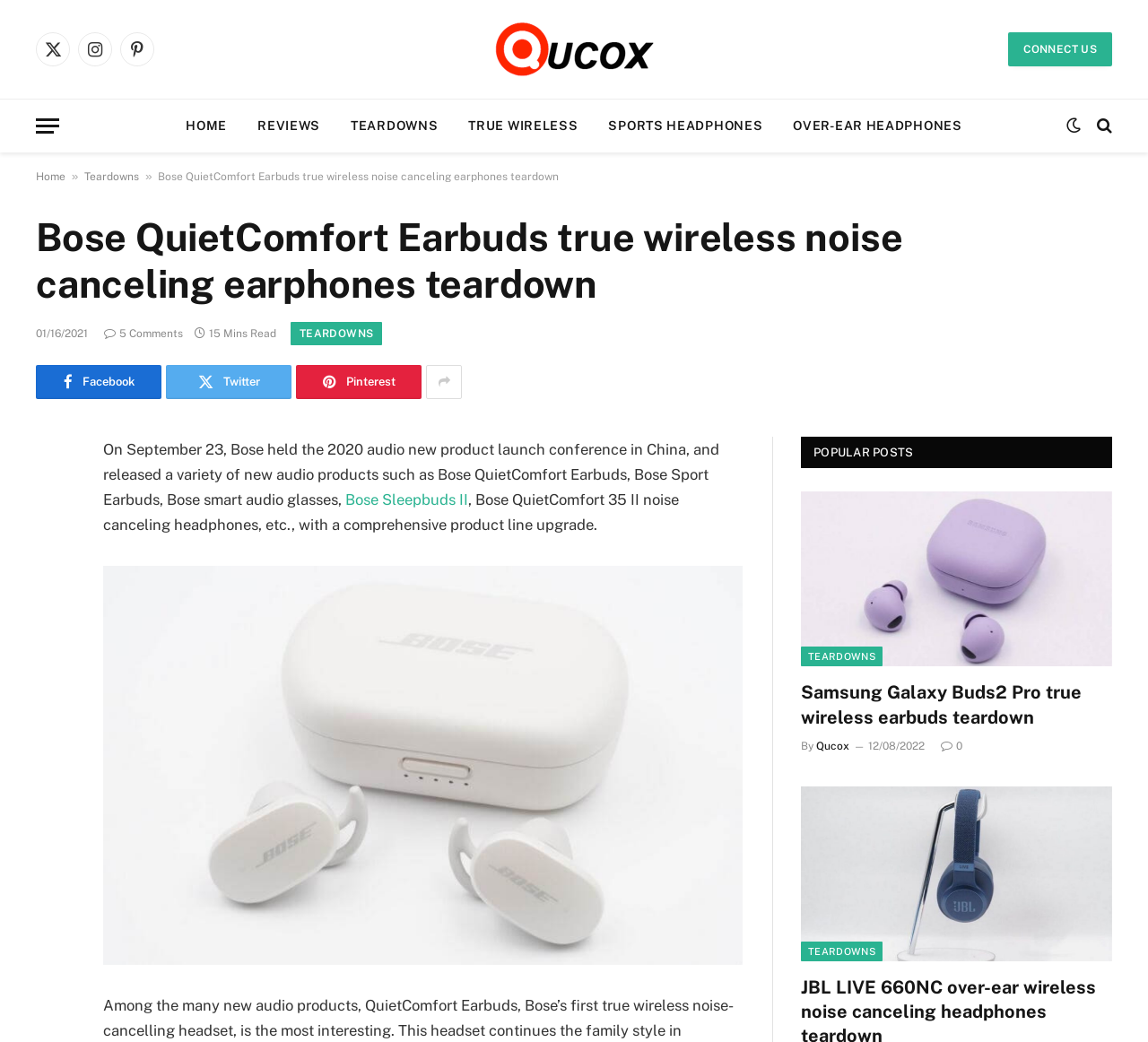How many social media links are in the top-right corner?
Answer the question with detailed information derived from the image.

I counted the social media links in the top-right corner by looking at the links with icons such as Twitter, Instagram, and Facebook. There are 5 links in total.